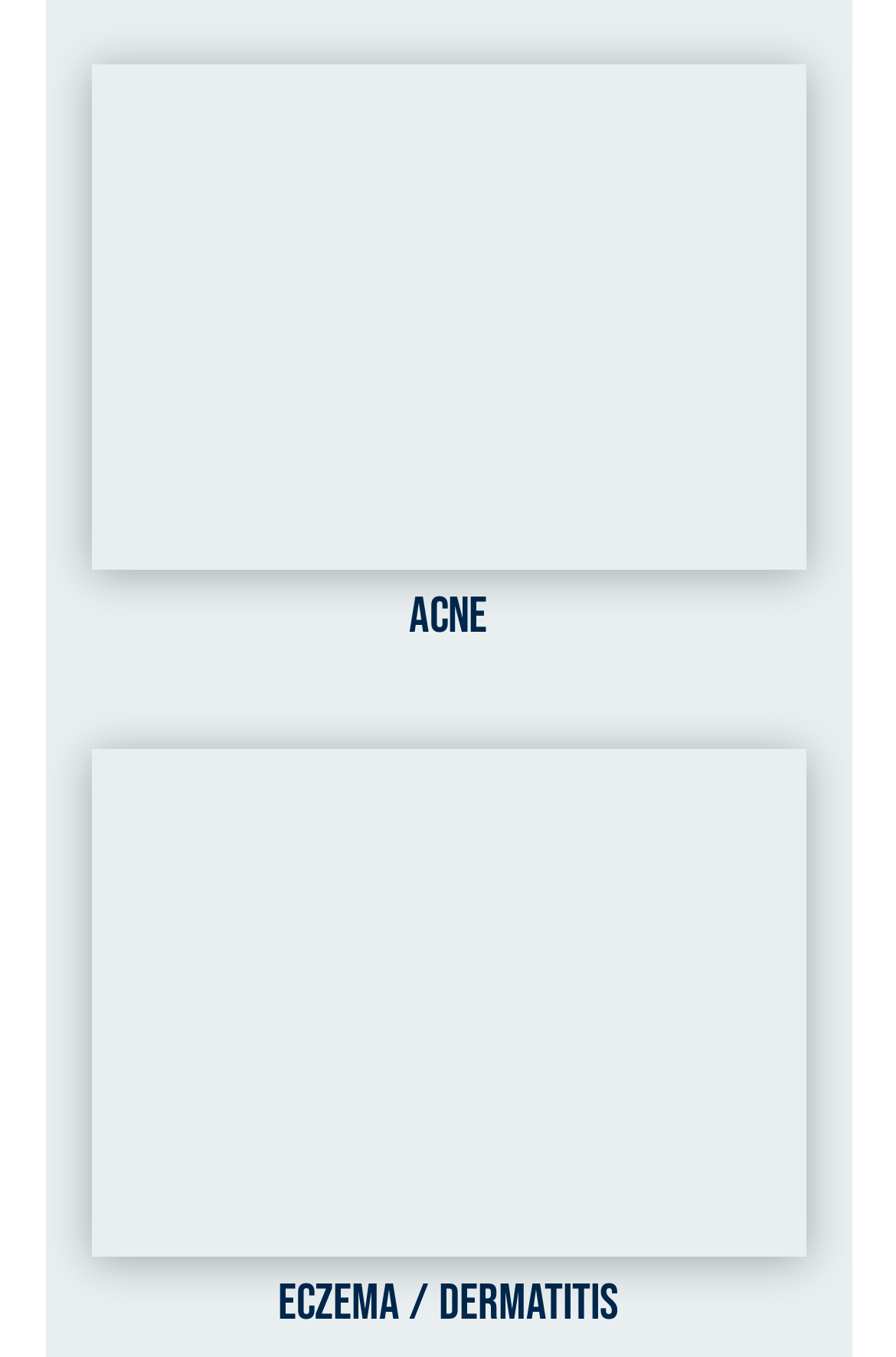How many links are associated with 'Eczema / Dermatitis'?
Using the information from the image, provide a comprehensive answer to the question.

There are two links associated with 'Eczema / Dermatitis', one is the link with the text 'Eczema / Dermatitis' and the other is the link with the image 'Eczema / Dermatitis' at the bottom of the webpage with the bounding box coordinates [0.101, 0.552, 0.899, 0.926] and [0.31, 0.938, 0.69, 0.984] respectively.